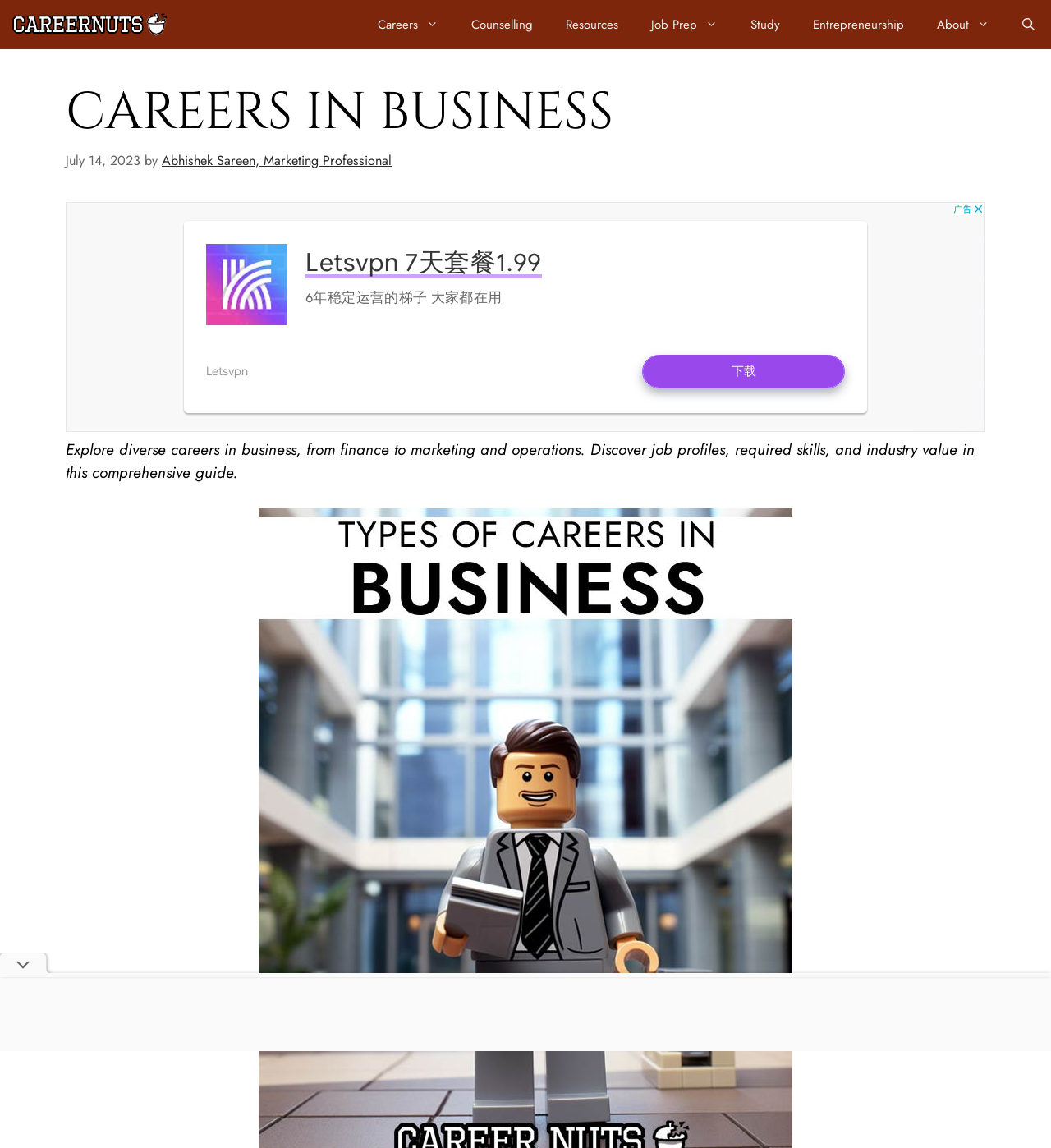Please identify the bounding box coordinates of the clickable area that will fulfill the following instruction: "Open Search Bar". The coordinates should be in the format of four float numbers between 0 and 1, i.e., [left, top, right, bottom].

[0.957, 0.0, 1.0, 0.043]